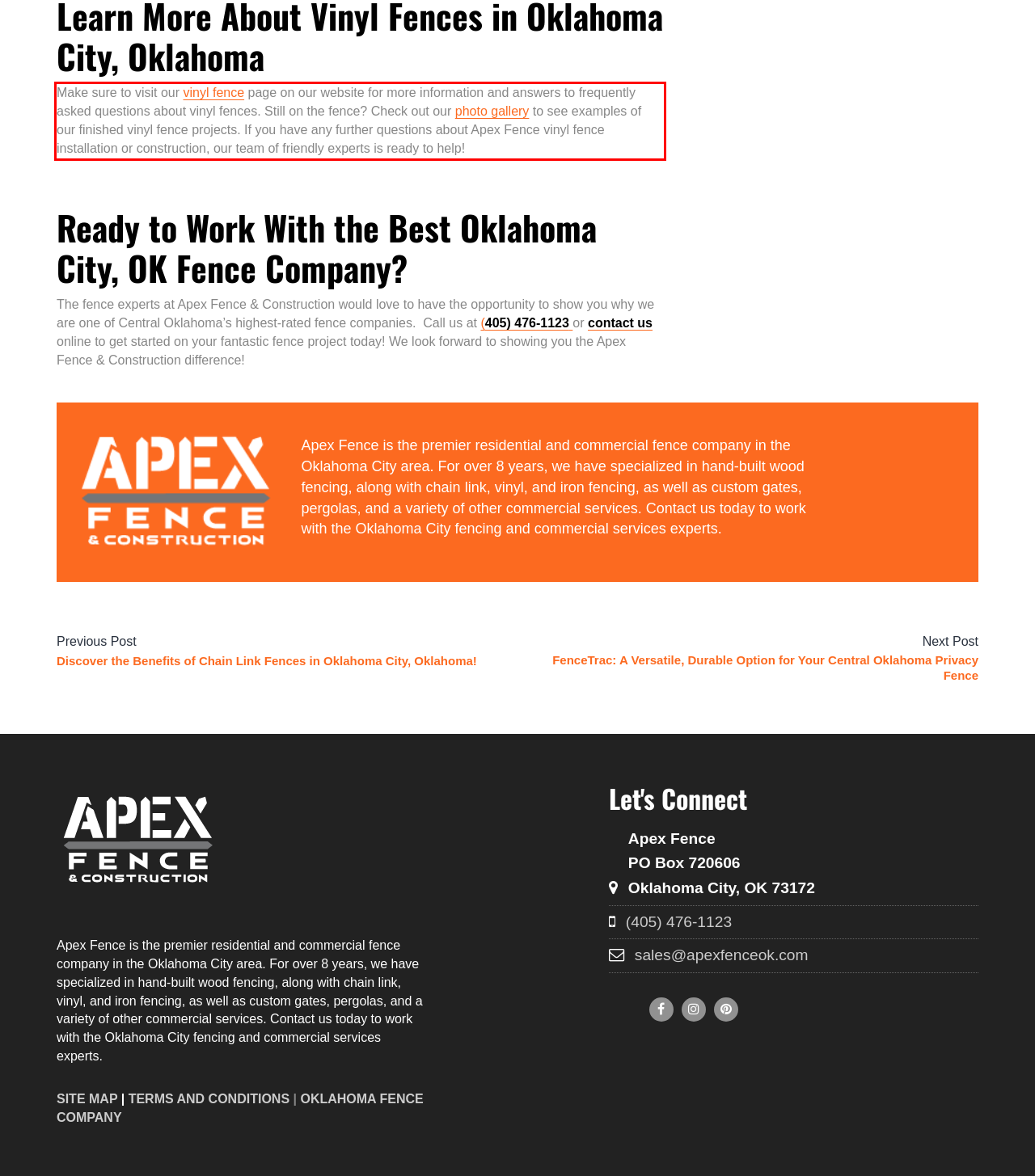You are presented with a webpage screenshot featuring a red bounding box. Perform OCR on the text inside the red bounding box and extract the content.

Make sure to visit our vinyl fence page on our website for more information and answers to frequently asked questions about vinyl fences. Still on the fence? Check out our photo gallery to see examples of our finished vinyl fence projects. If you have any further questions about Apex Fence vinyl fence installation or construction, our team of friendly experts is ready to help!